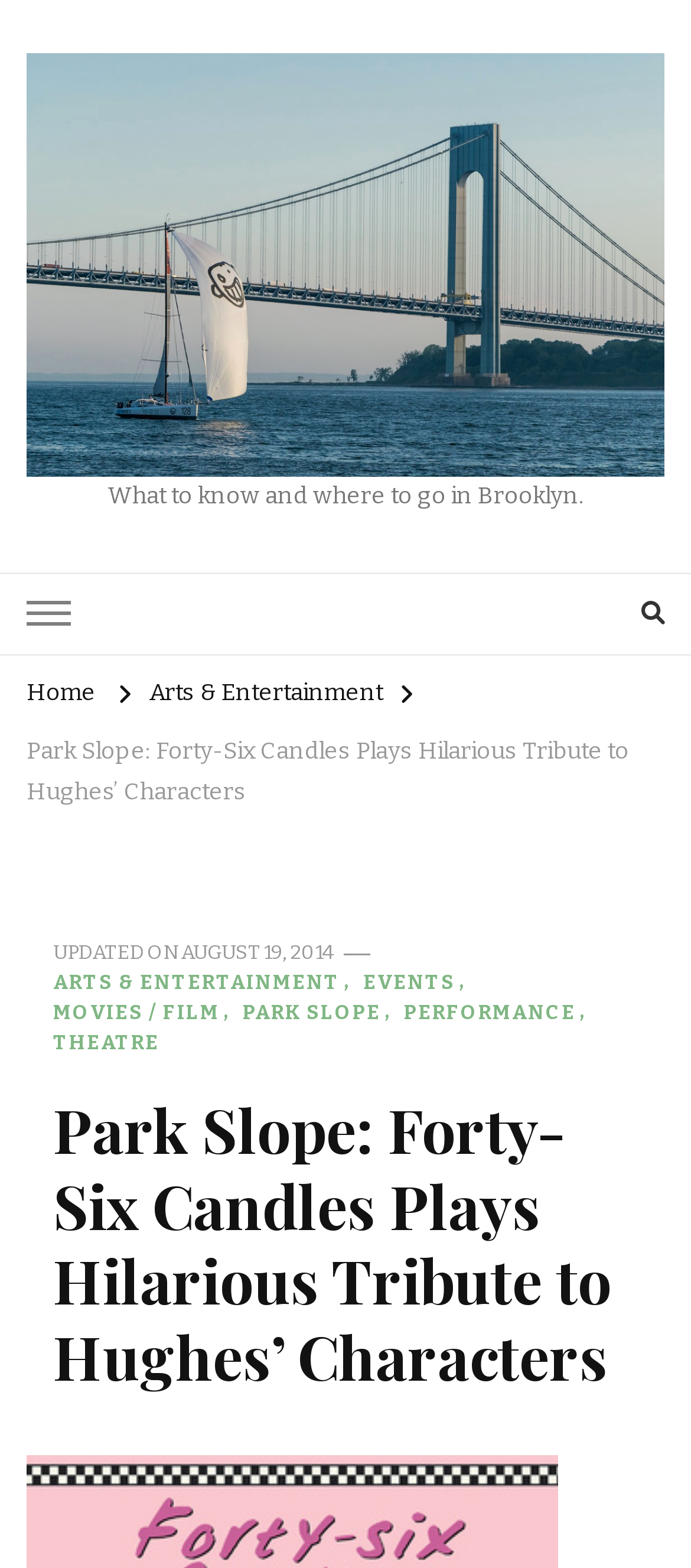Locate the bounding box coordinates of the segment that needs to be clicked to meet this instruction: "Explore the Arts & Entertainment section".

[0.215, 0.435, 0.554, 0.453]